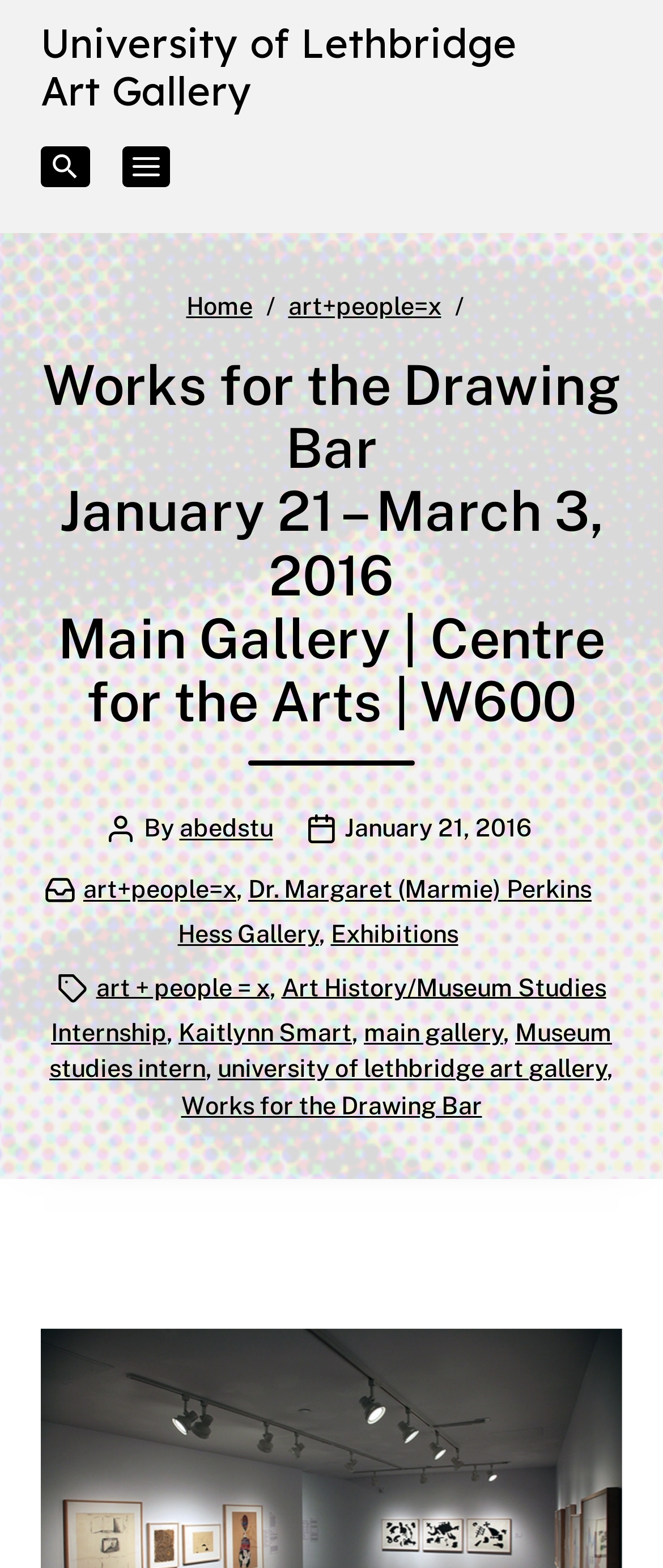Based on the element description: "Works for the Drawing Bar", identify the bounding box coordinates for this UI element. The coordinates must be four float numbers between 0 and 1, listed as [left, top, right, bottom].

[0.273, 0.695, 0.727, 0.714]